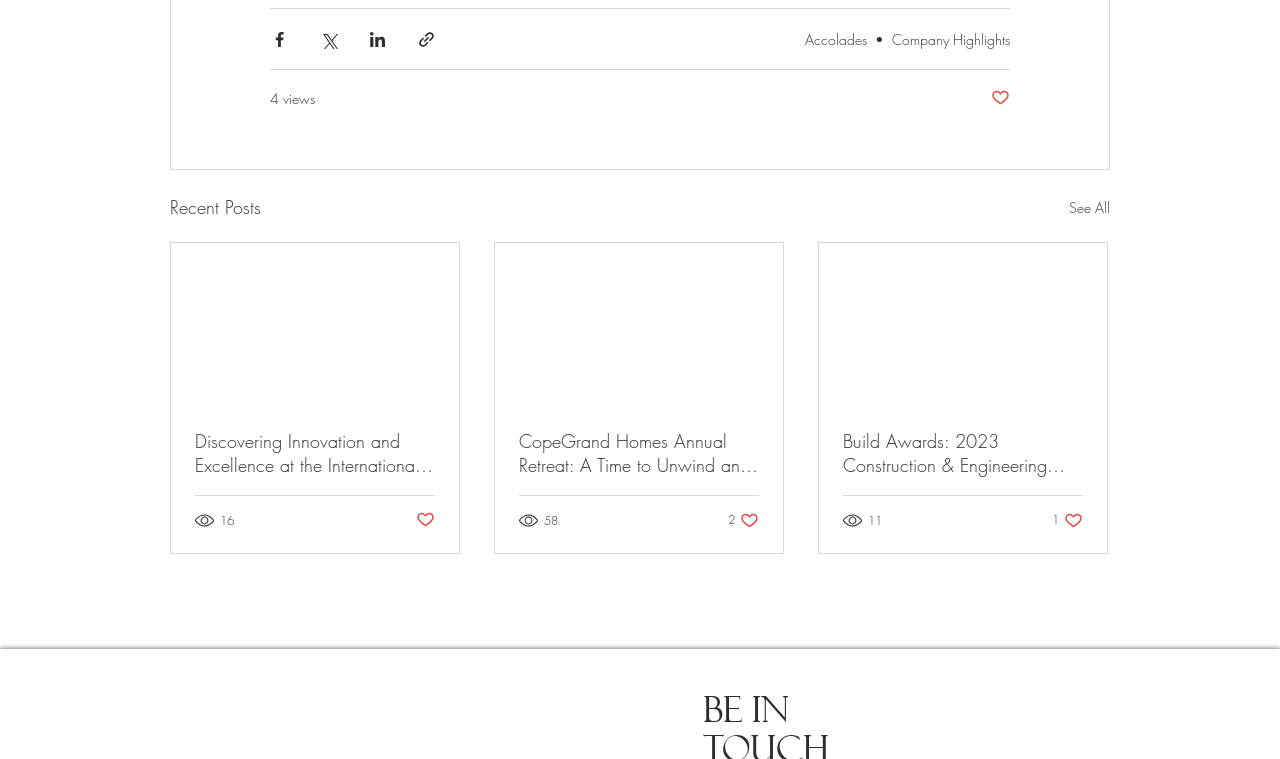Please identify the bounding box coordinates of the element I should click to complete this instruction: 'Like the post about CopeGrand Homes Annual Retreat'. The coordinates should be given as four float numbers between 0 and 1, like this: [left, top, right, bottom].

[0.569, 0.673, 0.593, 0.698]